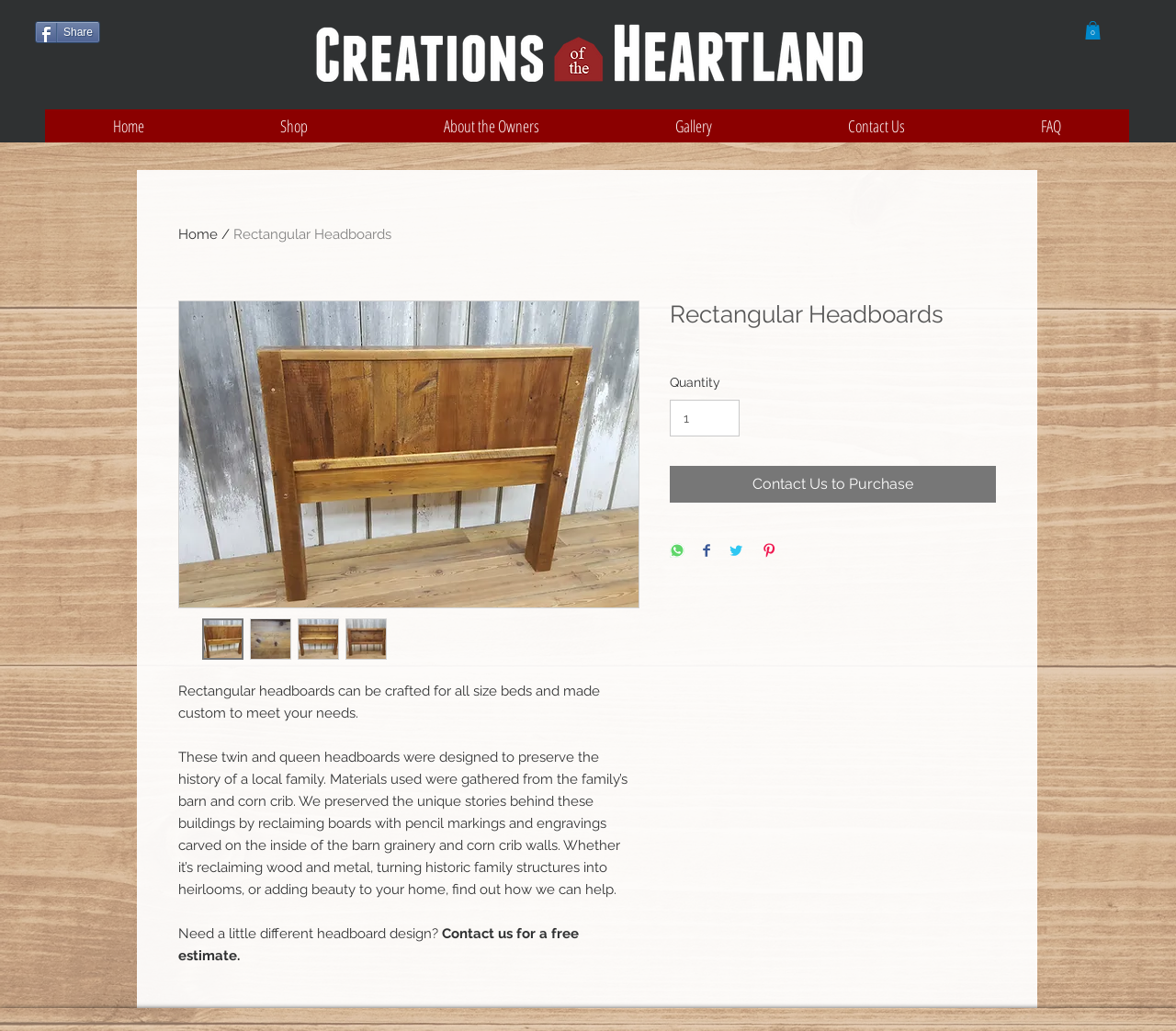Answer the question using only a single word or phrase: 
What is the function of the 'Share' button?

To share on social media